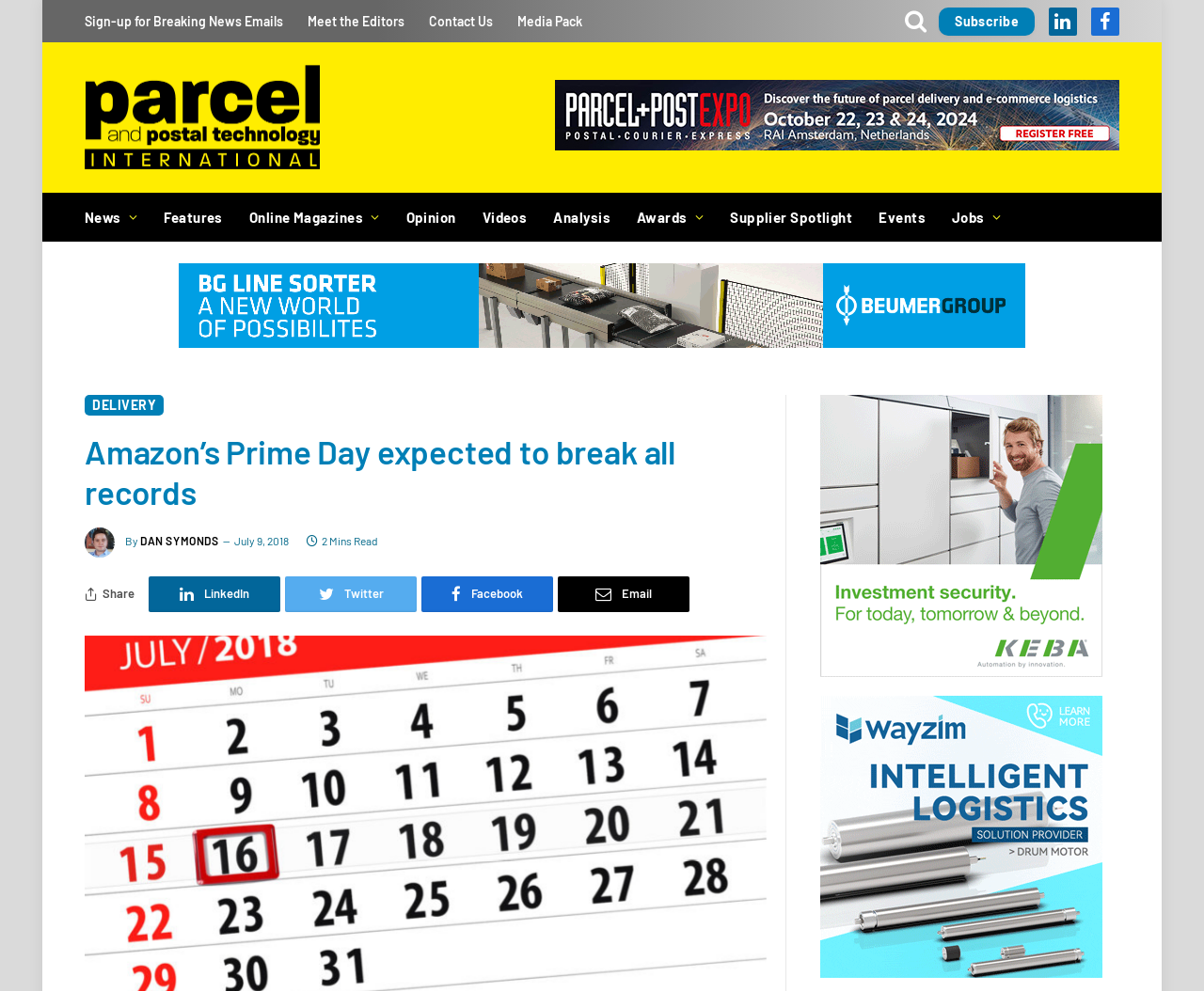Highlight the bounding box coordinates of the element that should be clicked to carry out the following instruction: "View online magazines". The coordinates must be given as four float numbers ranging from 0 to 1, i.e., [left, top, right, bottom].

[0.196, 0.195, 0.326, 0.243]